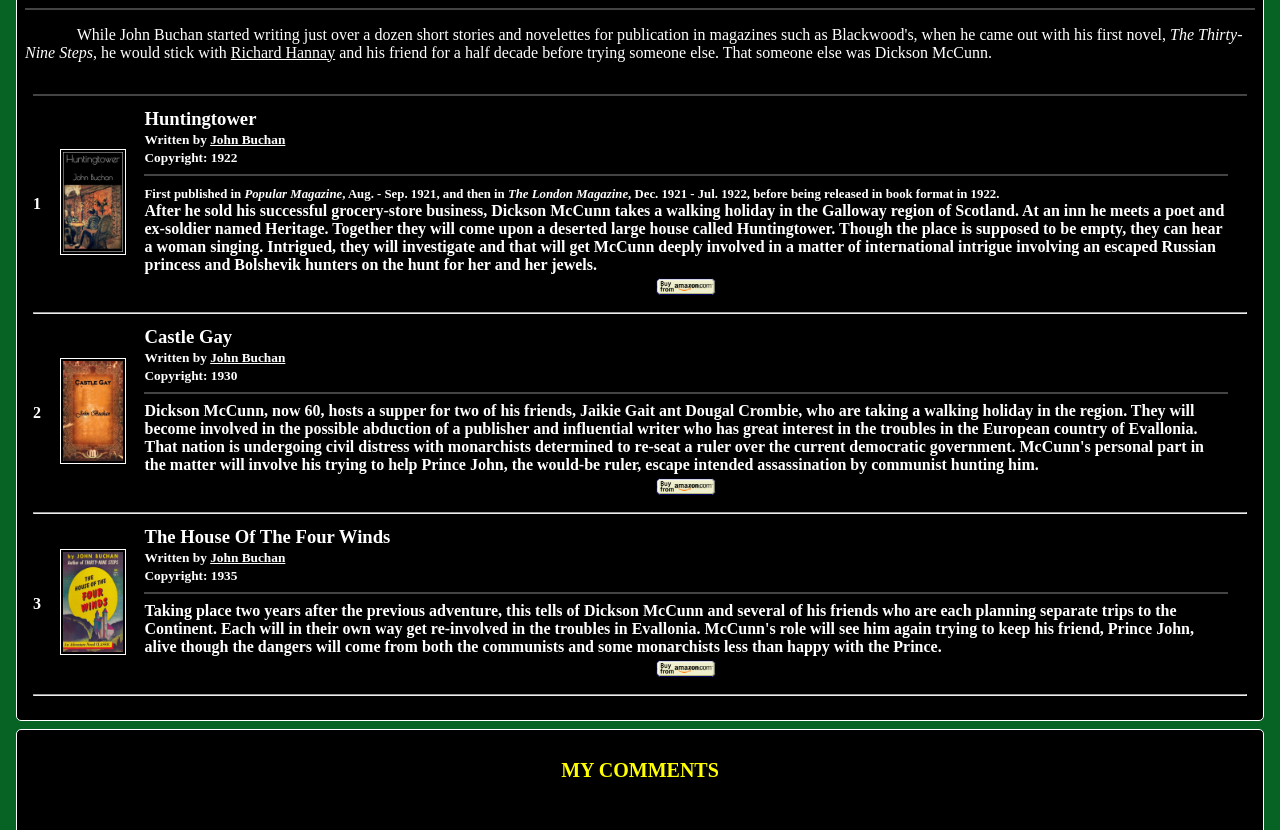Please indicate the bounding box coordinates for the clickable area to complete the following task: "Click on the link 'buy from Amazon'". The coordinates should be specified as four float numbers between 0 and 1, i.e., [left, top, right, bottom].

[0.513, 0.339, 0.56, 0.36]